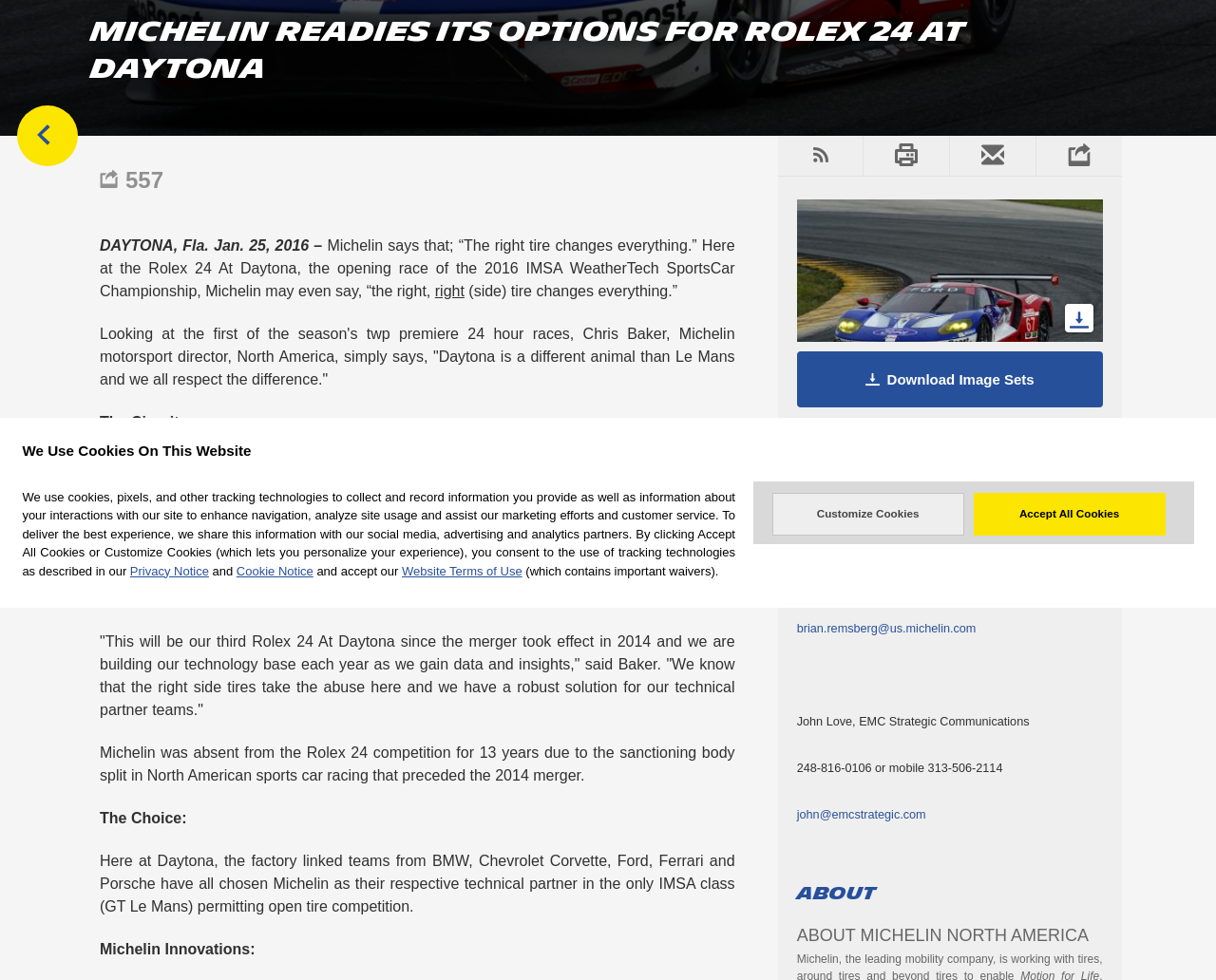Please determine the bounding box coordinates for the element with the description: "Customize Cookies".

[0.635, 0.503, 0.793, 0.546]